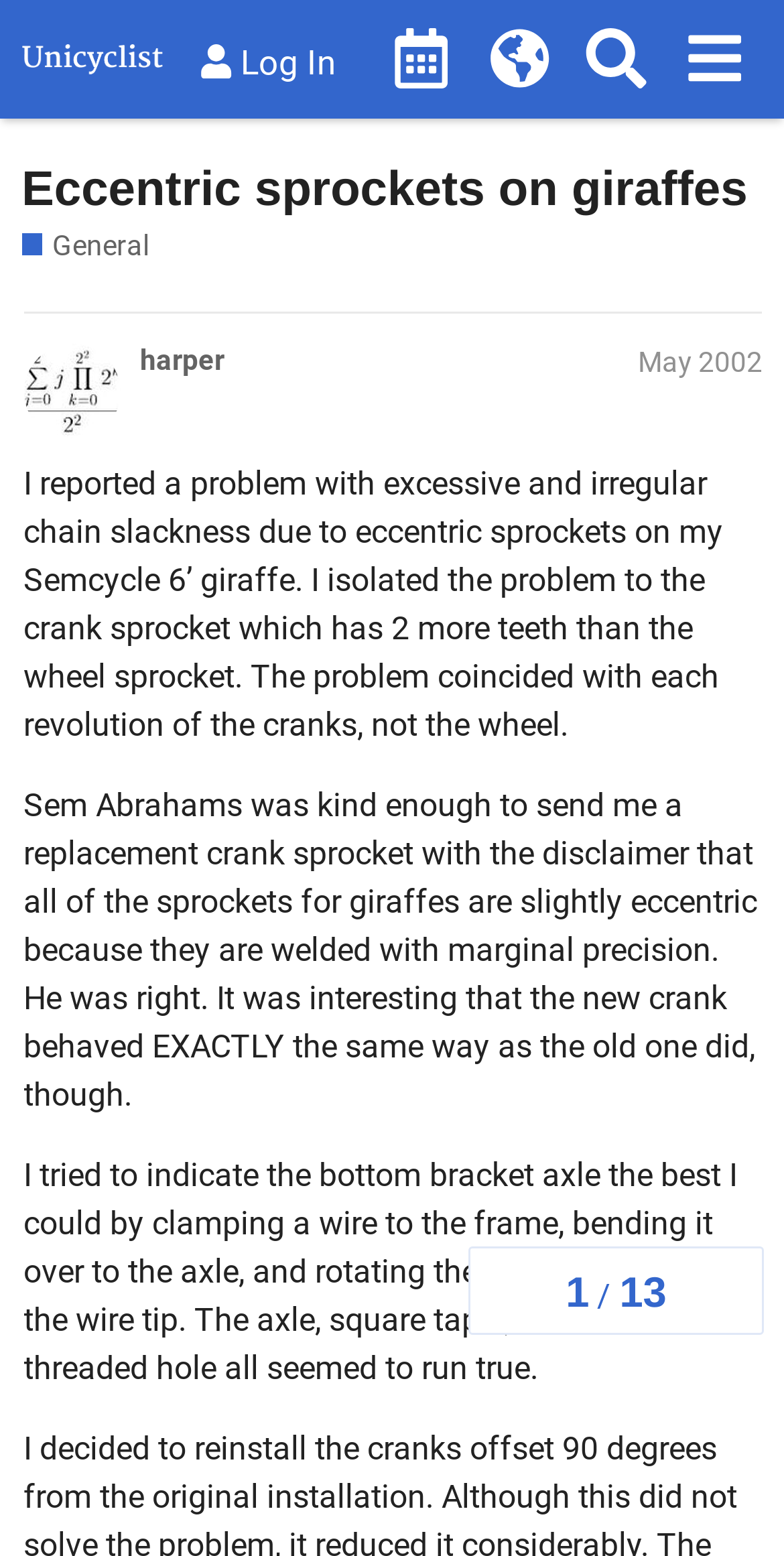How many teeth does the crank sprocket have?
Please provide a full and detailed response to the question.

I found this information in the text 'I isolated the problem to the crank sprocket which has 2 more teeth than the wheel sprocket.' which compares the number of teeth on the crank sprocket and the wheel sprocket.